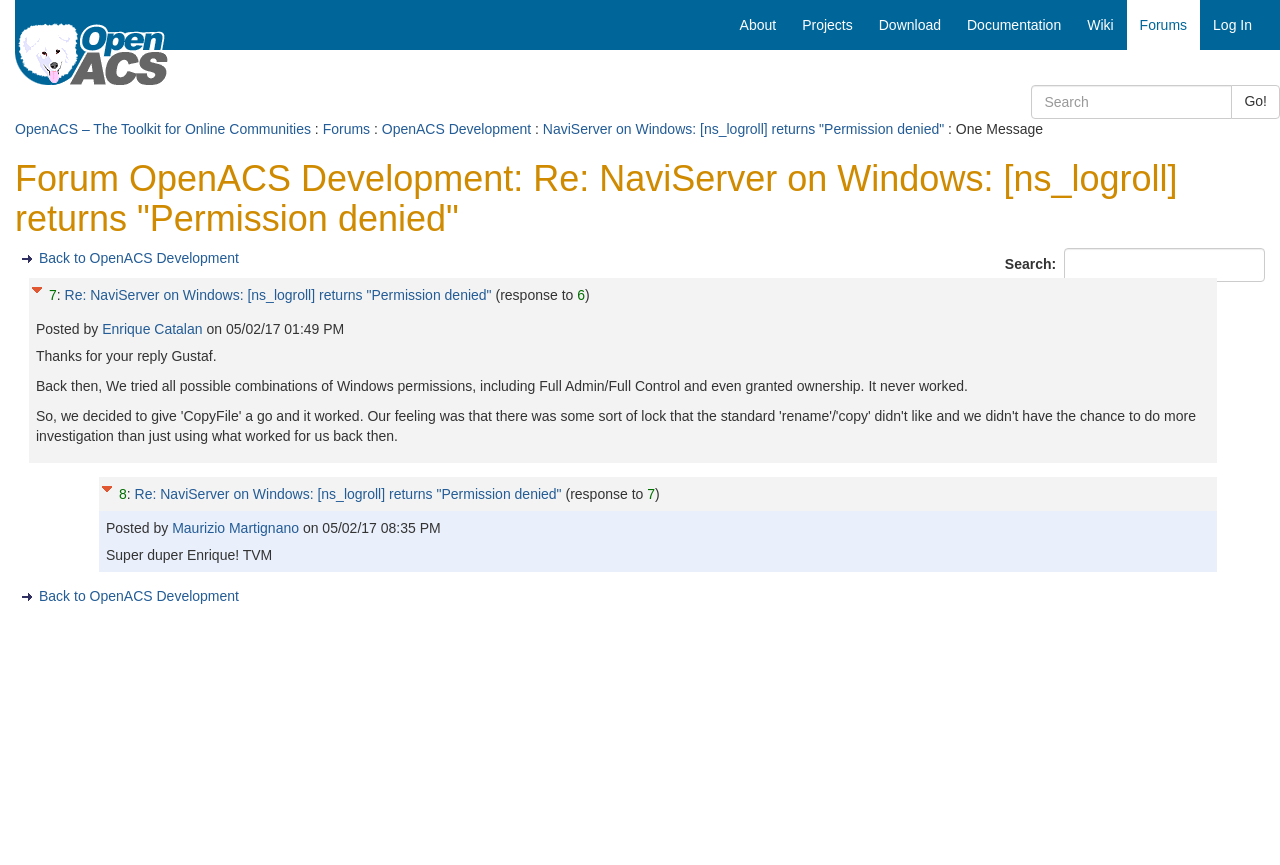What is the name of the online community toolkit?
Look at the image and answer with only one word or phrase.

OpenACS